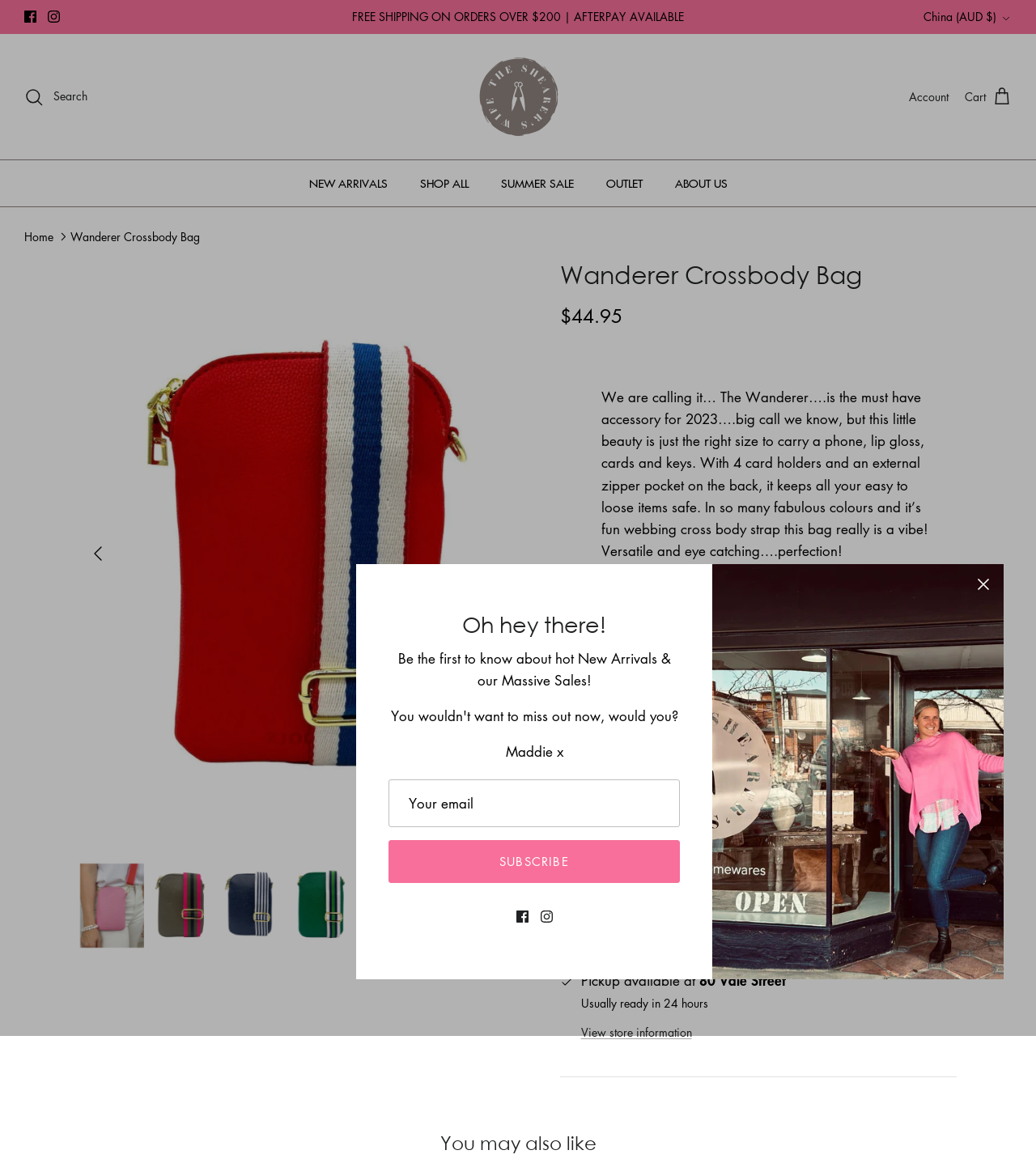Find and provide the bounding box coordinates for the UI element described here: "Left". The coordinates should be given as four float numbers between 0 and 1: [left, top, right, bottom].

[0.077, 0.46, 0.111, 0.491]